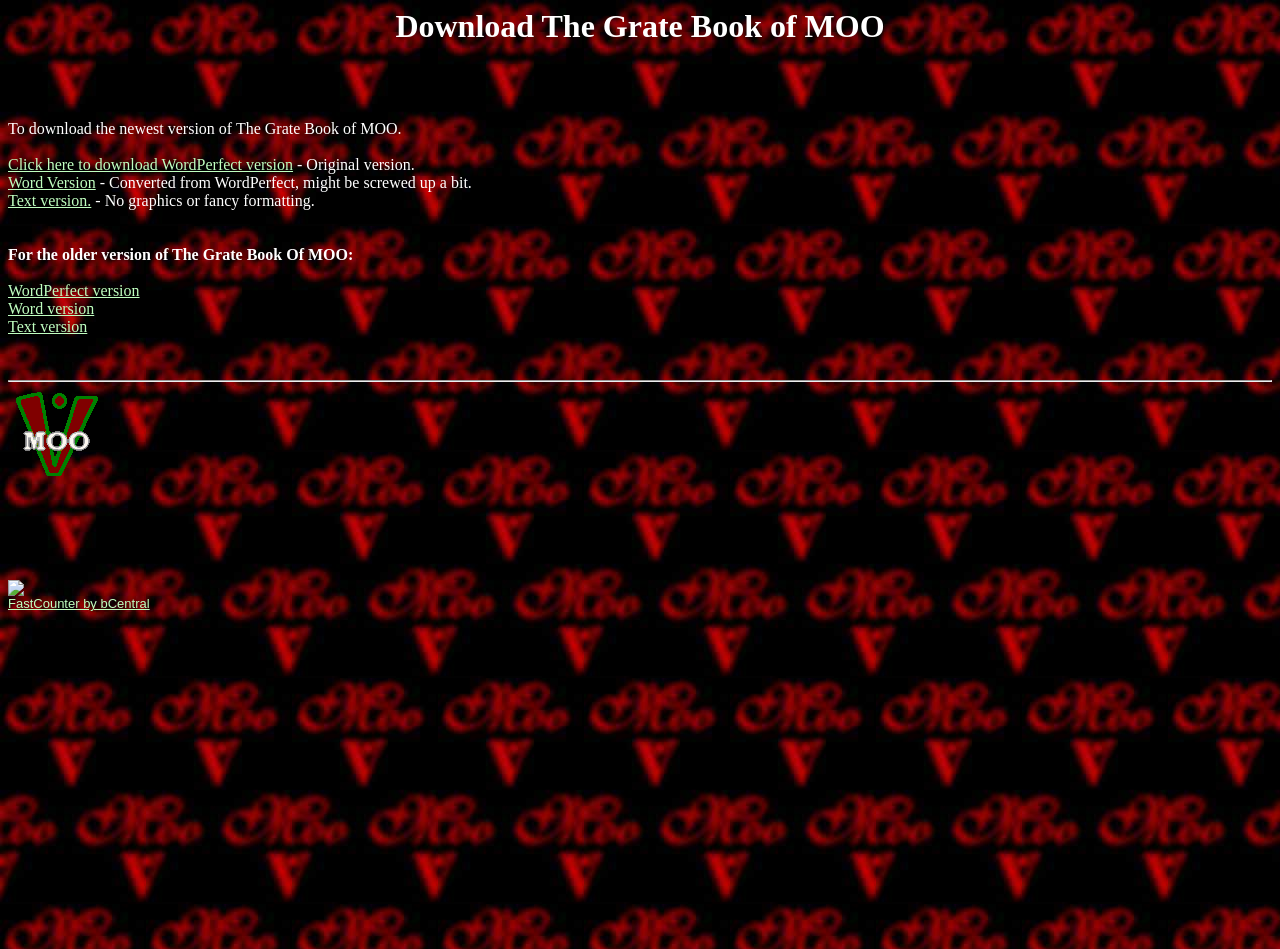Is there an older version of the book available?
Please provide an in-depth and detailed response to the question.

The webpage has a section titled 'For the older version of The Grate Book Of MOO:' which provides links to download the older version of the book in different formats, indicating that an older version is available.